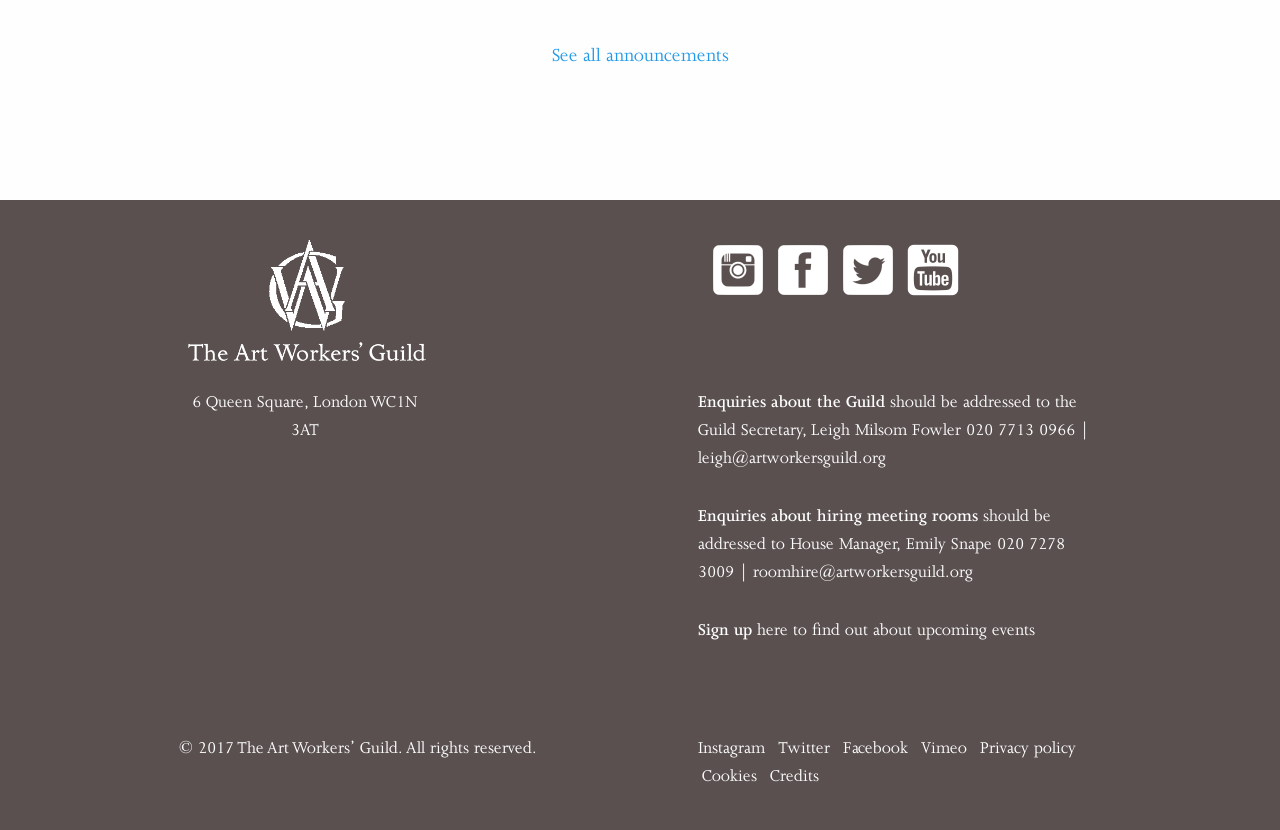Provide the bounding box coordinates of the UI element this sentence describes: "See all announcements".

[0.431, 0.053, 0.569, 0.08]